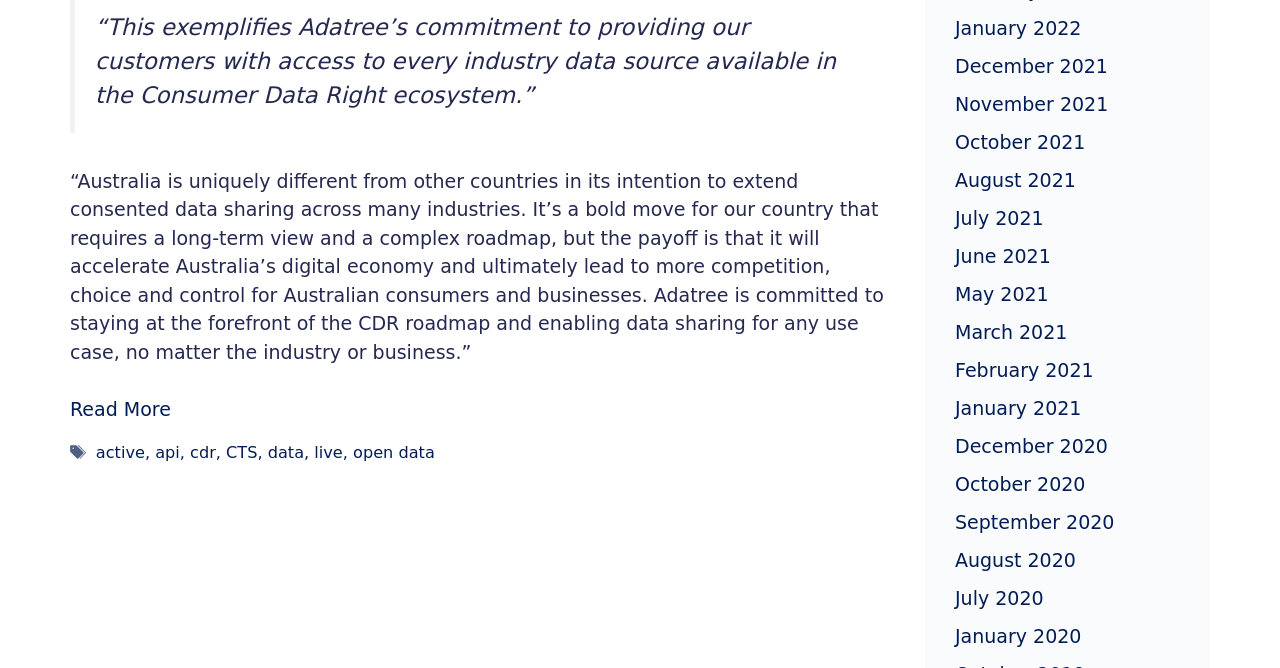Extract the bounding box for the UI element that matches this description: "api".

[0.121, 0.663, 0.14, 0.692]